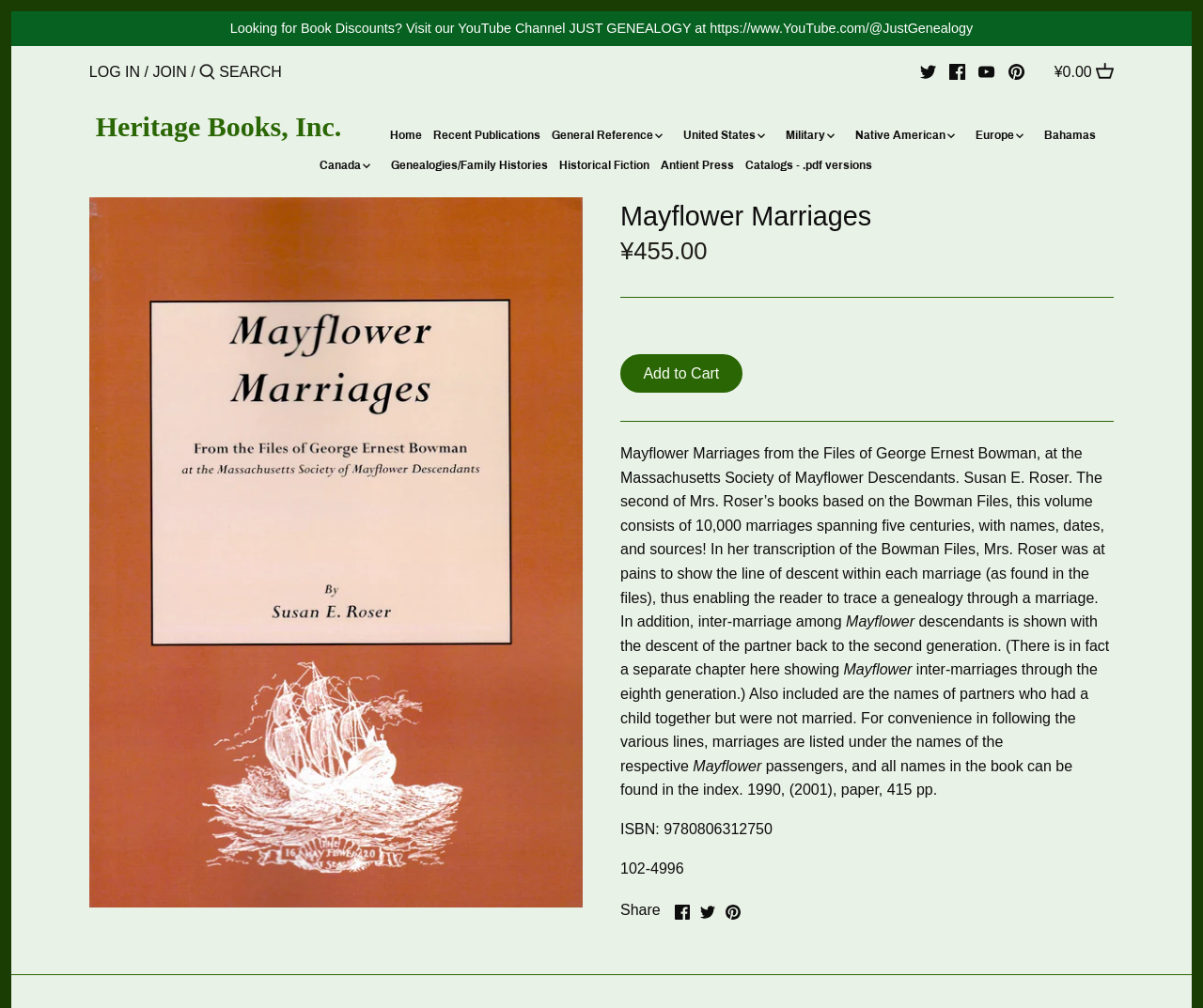Determine the bounding box coordinates for the area you should click to complete the following instruction: "share on Facebook".

[0.561, 0.891, 0.574, 0.912]